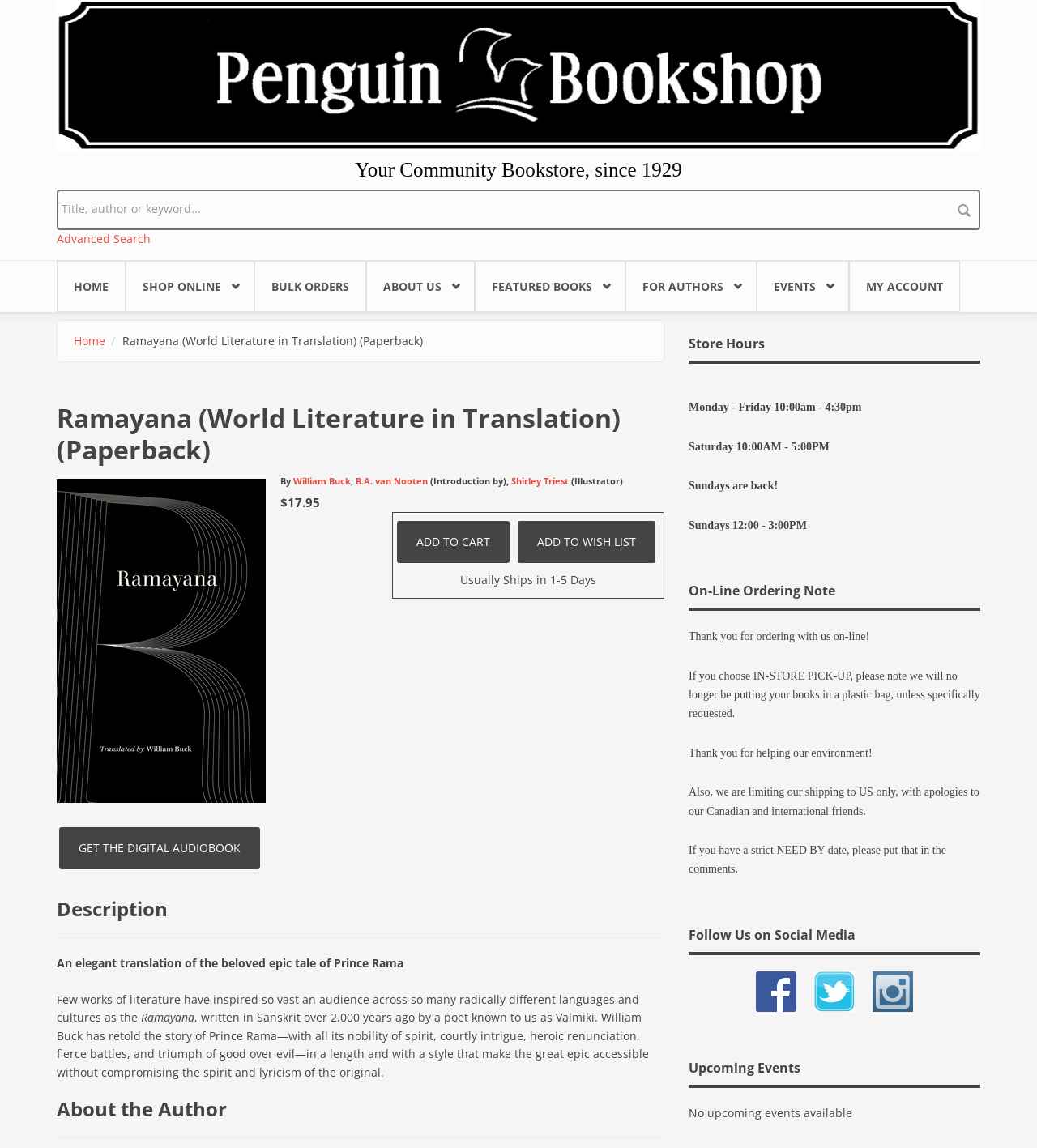Please identify the bounding box coordinates of the clickable element to fulfill the following instruction: "Add book to cart". The coordinates should be four float numbers between 0 and 1, i.e., [left, top, right, bottom].

[0.383, 0.454, 0.491, 0.491]